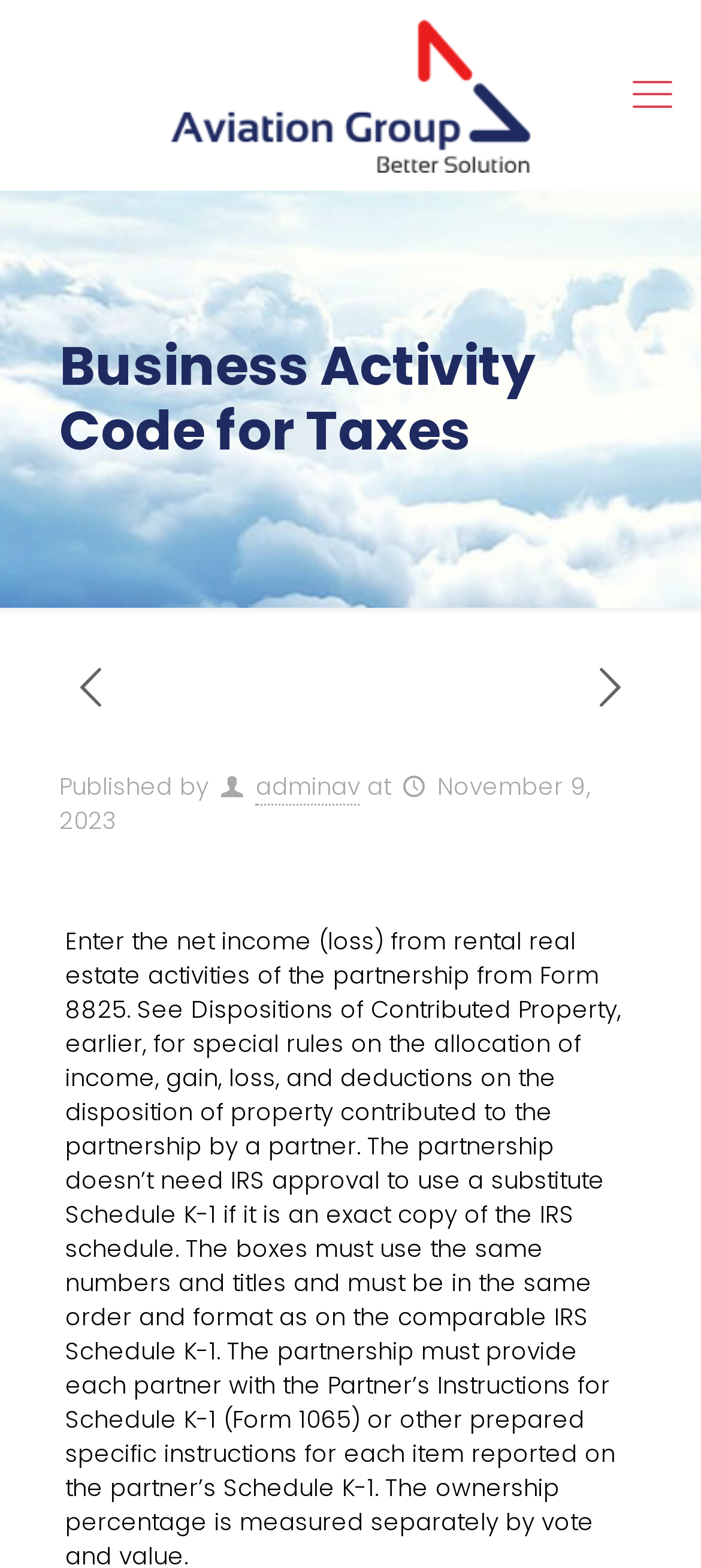Provide a thorough description of the webpage's content and layout.

The webpage is about "Business Activity Code for Taxes" specifically for the "Aviation Group". At the top, there is a link to "Aviation Group" on the left side, and an icon represented by "\ue960" on the right side. Below this, there is a heading that displays the main title "Business Activity Code for Taxes". 

On the left side, below the heading, there are three icons represented by "\ue8b8", "\ue916", and another icon. On the right side, there is a section that contains the text "Published by" followed by a link to "adminav". Next to this, there is a timestamp showing "November 9, 2023".